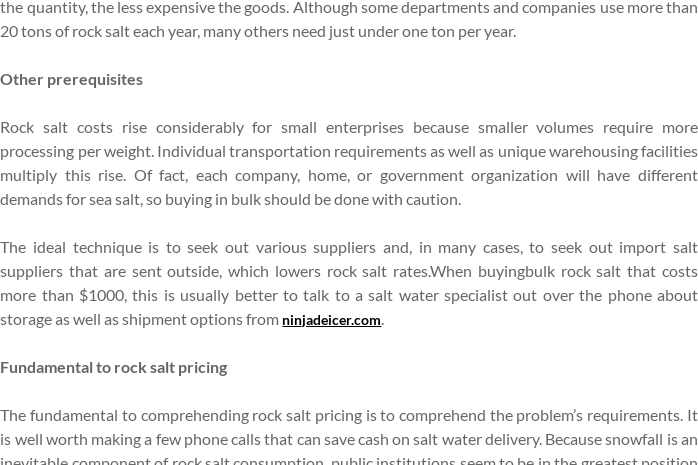Give a one-word or short phrase answer to the question: 
What type of loans are discussed?

Installation loans